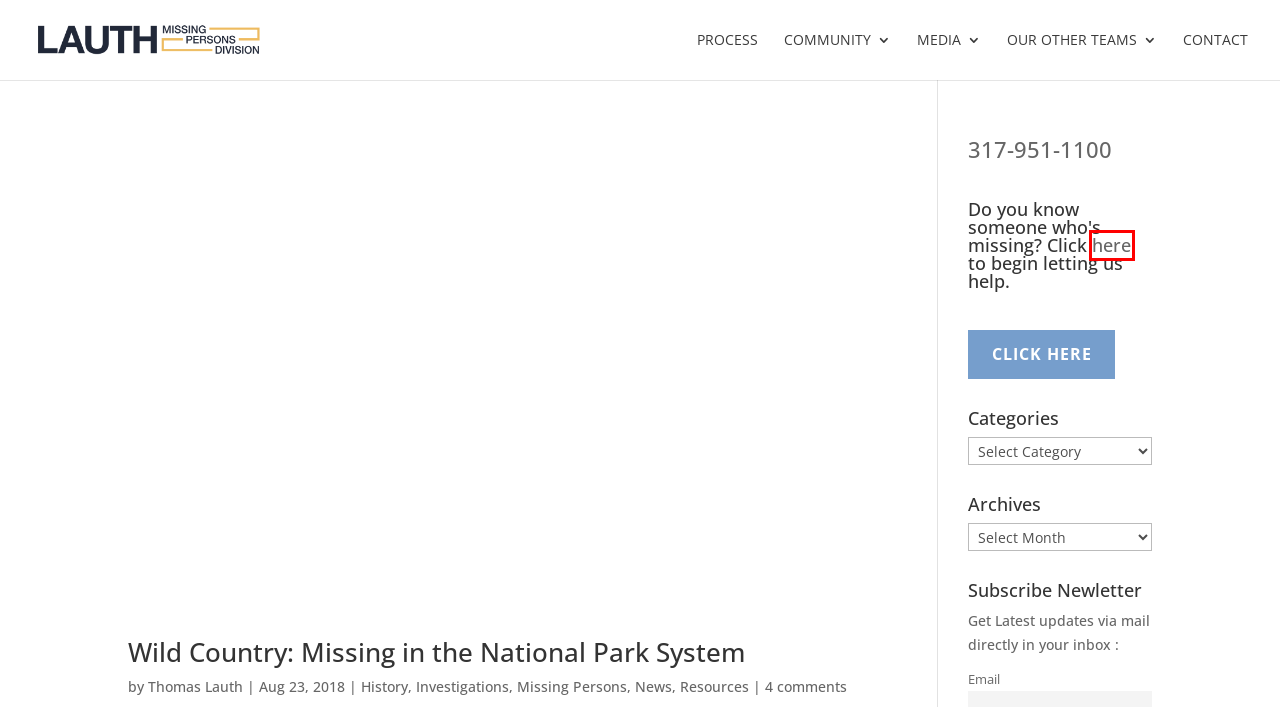Given a screenshot of a webpage with a red rectangle bounding box around a UI element, select the best matching webpage description for the new webpage that appears after clicking the highlighted element. The candidate descriptions are:
A. How a Private Investigator Locates a Missing Person
B. Contact Thomas Lauth of Lauth Investigations International
C. The Last Hike of David Gimelfarb – Chicago Magazine
D. Lauth Investigations | Missing Person Investigator
E. Press Releases | Missing Persons Private Investigators
F. Honduras Travel Advisory
G. News Archives | Missing Persons Division | Lauth Investigations International
H. Thomas Lauth | Lauth Missing Persons Investigator

C